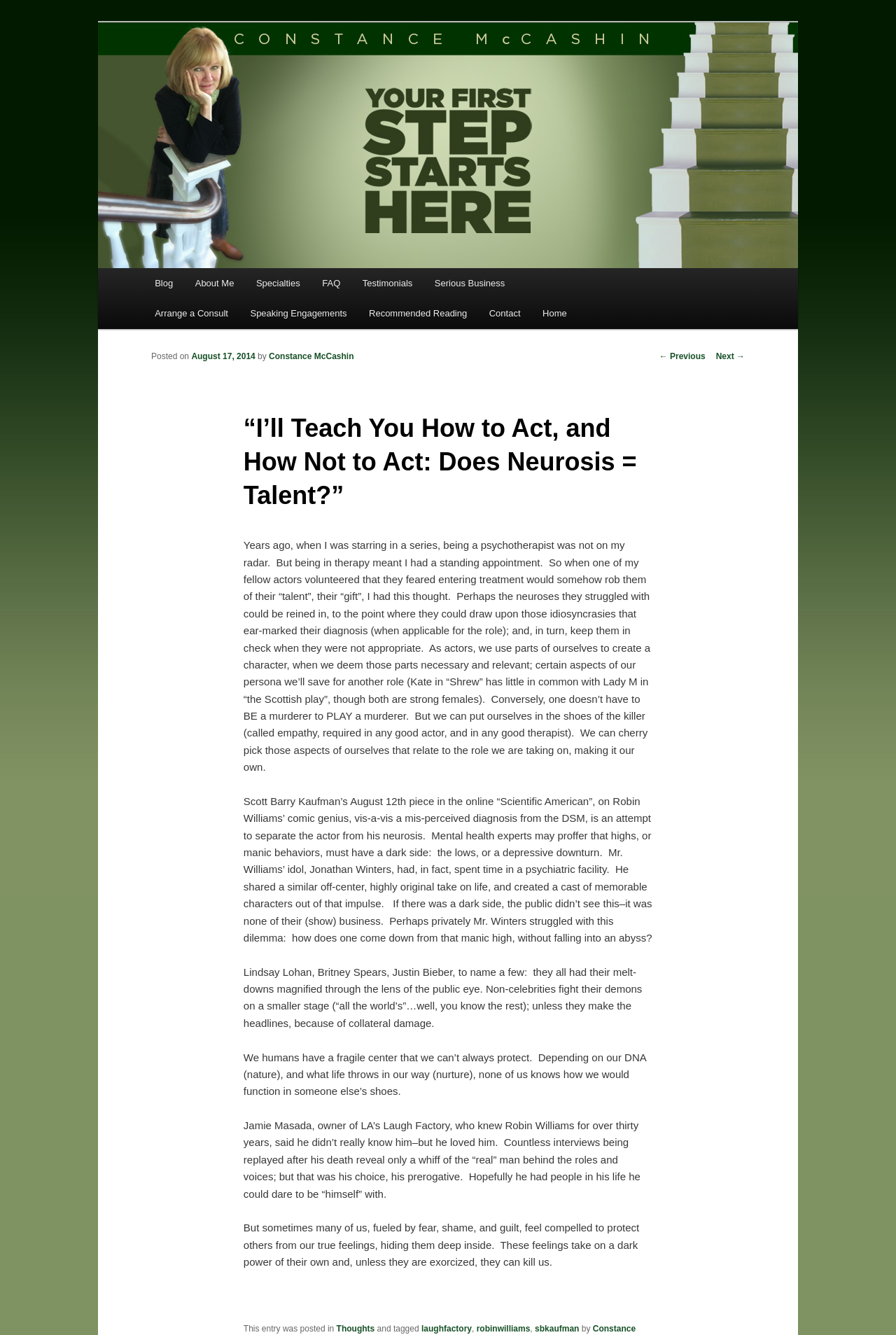Who is mentioned as an idol of Robin Williams?
Please respond to the question with a detailed and well-explained answer.

According to the blog post, Jonathan Winters was an idol of Robin Williams, and the author notes that Winters had a similar off-center, highly original take on life and created a cast of memorable characters out of that impulse.